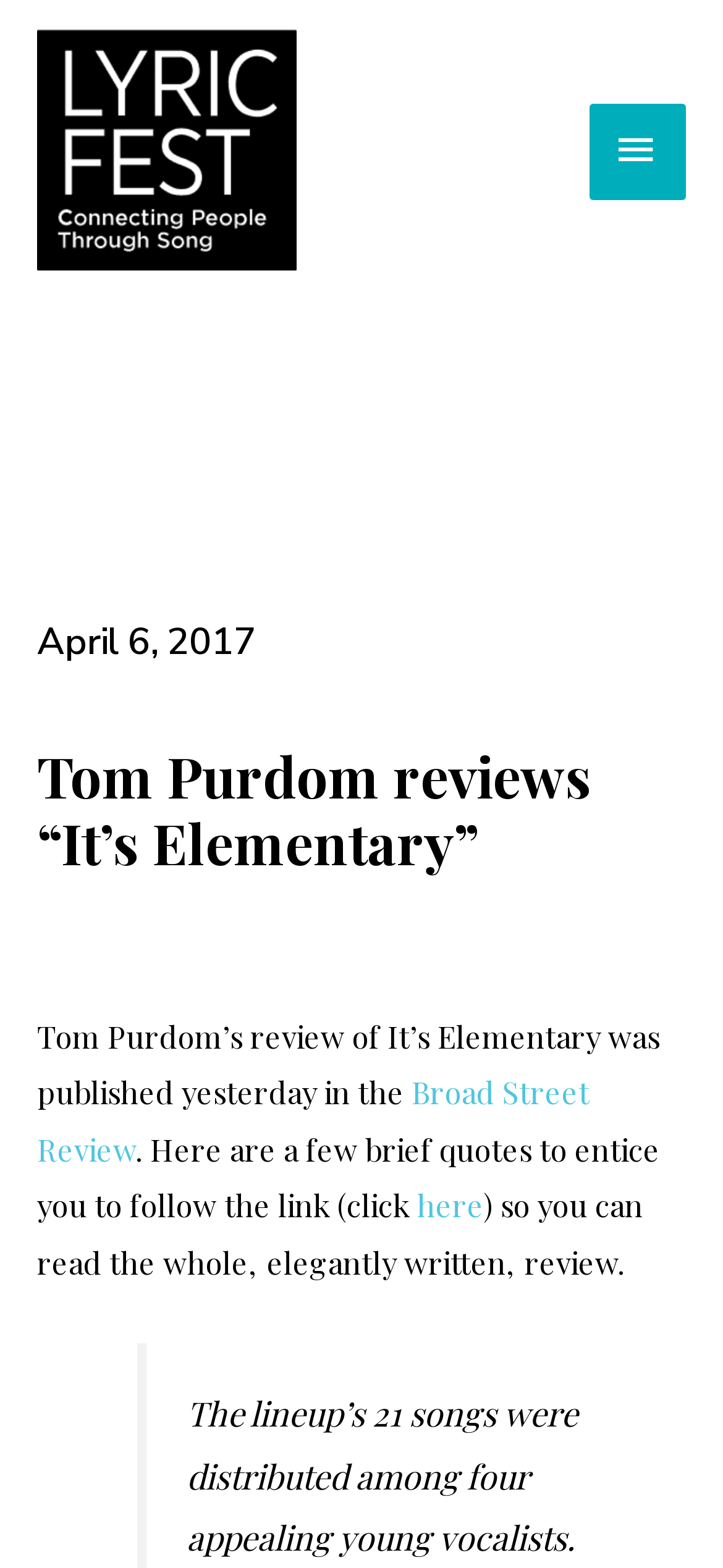Using the provided description alt="Lyric Fest", find the bounding box coordinates for the UI element. Provide the coordinates in (top-left x, top-left y, bottom-right x, bottom-right y) format, ensuring all values are between 0 and 1.

[0.051, 0.08, 0.41, 0.106]